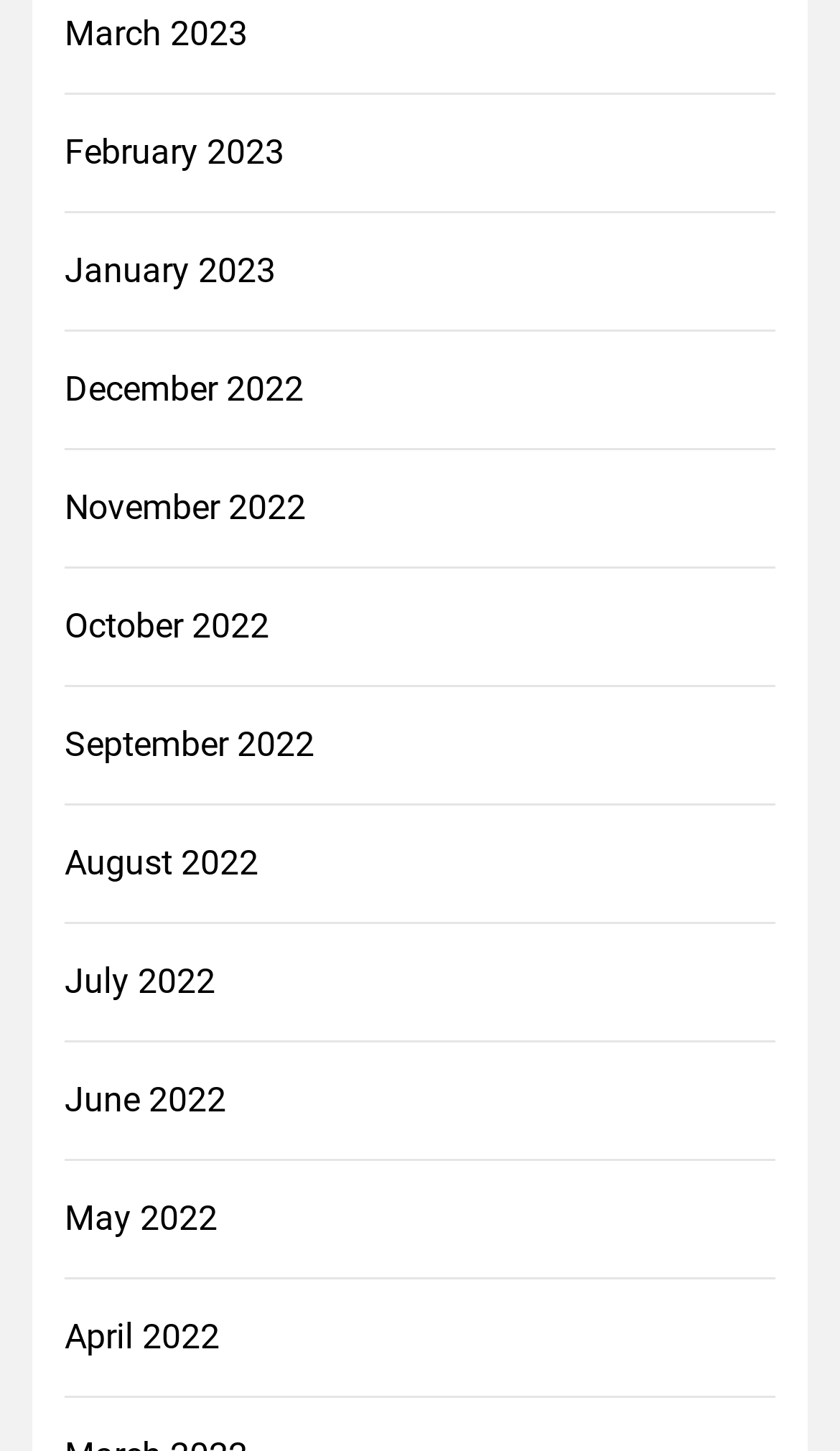What is the earliest month listed?
Look at the screenshot and respond with one word or a short phrase.

May 2022